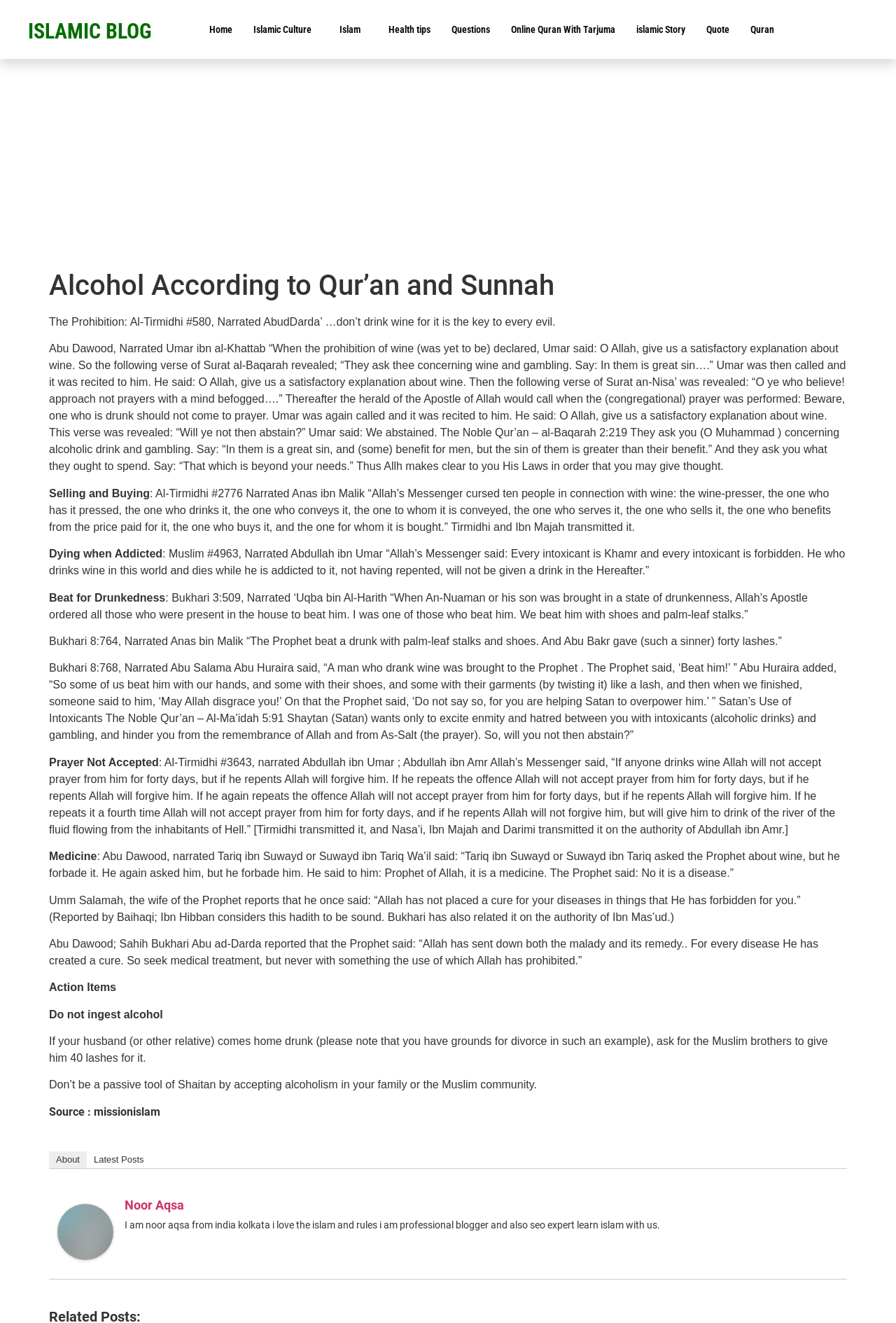Who is the author of the blog?
Provide a comprehensive and detailed answer to the question.

The author of the blog is Noor Aqsa, who is from India, Kolkata, and is a professional blogger and SEO expert, as mentioned in the 'About' section of the webpage.